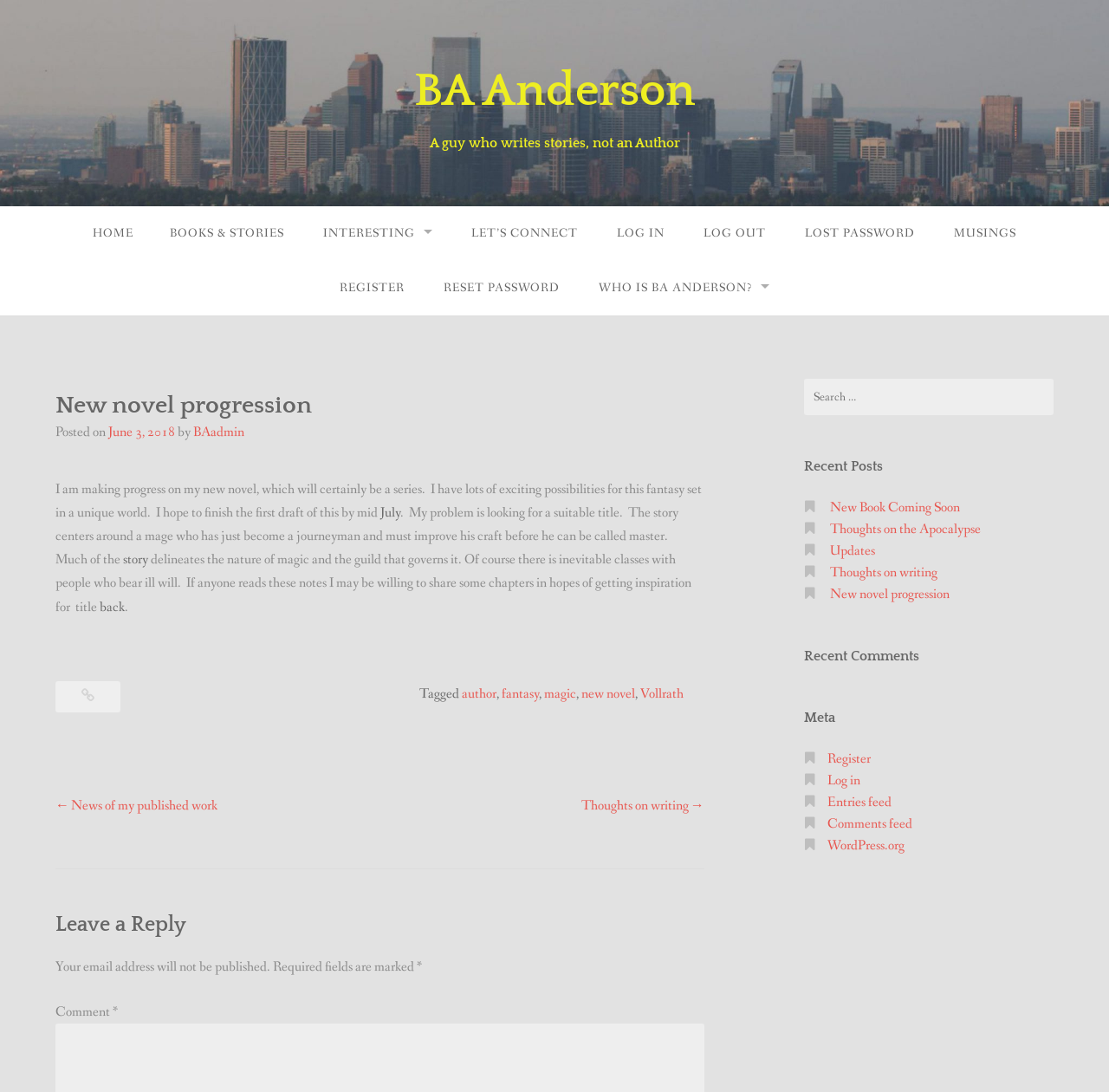Offer a detailed explanation of the webpage layout and contents.

This webpage is about BA Anderson, a writer who shares updates on his new novel progression. At the top, there is a heading with the author's name, followed by a subheading that describes him as "a guy who writes stories, not an Author". Below this, there is a navigation menu with links to different sections of the website, including "HOME", "BOOKS & STORIES", "INTERESTING", and more.

The main content of the page is an article about the author's new novel progression. The article is divided into sections, with headings and paragraphs of text. The author discusses his progress on the novel, which is a fantasy set in a unique world, and mentions that he is looking for a suitable title. He also shares some details about the story, including the main character's journey as a mage.

To the right of the main content, there is a sidebar with several sections. The top section is a search bar, where users can search for specific content on the website. Below this, there is a section titled "Recent Posts", which lists several recent articles, including "New Book Coming Soon", "Thoughts on the Apocalypse", and more. Further down, there is a section titled "Recent Comments", and another titled "Meta", which includes links to register, log in, and access feeds for entries and comments.

At the bottom of the page, there is a footer section with links to social media and other websites, as well as a section for leaving a reply or comment on the article.